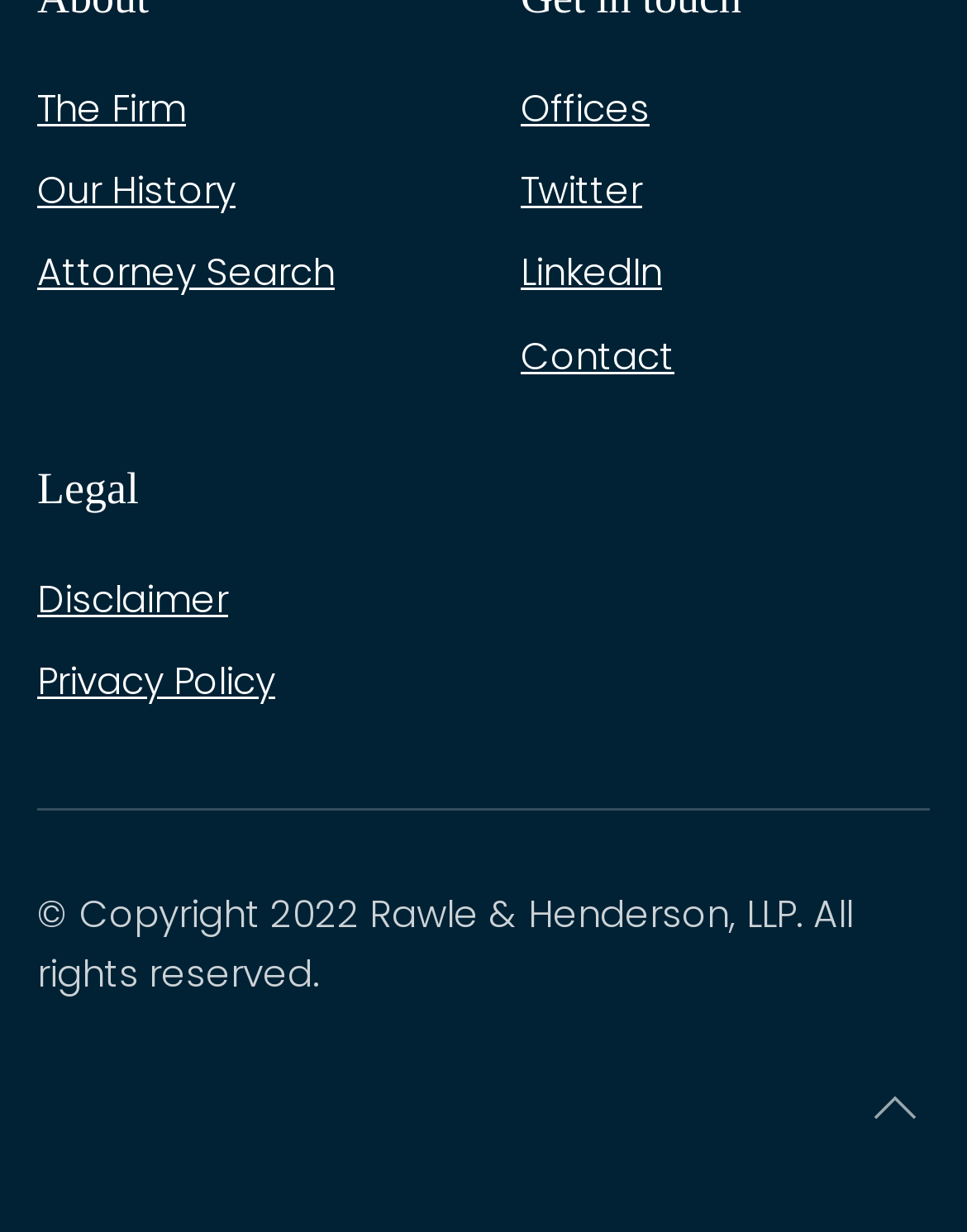Determine the bounding box coordinates of the region I should click to achieve the following instruction: "Read the disclaimer". Ensure the bounding box coordinates are four float numbers between 0 and 1, i.e., [left, top, right, bottom].

[0.038, 0.465, 0.236, 0.507]